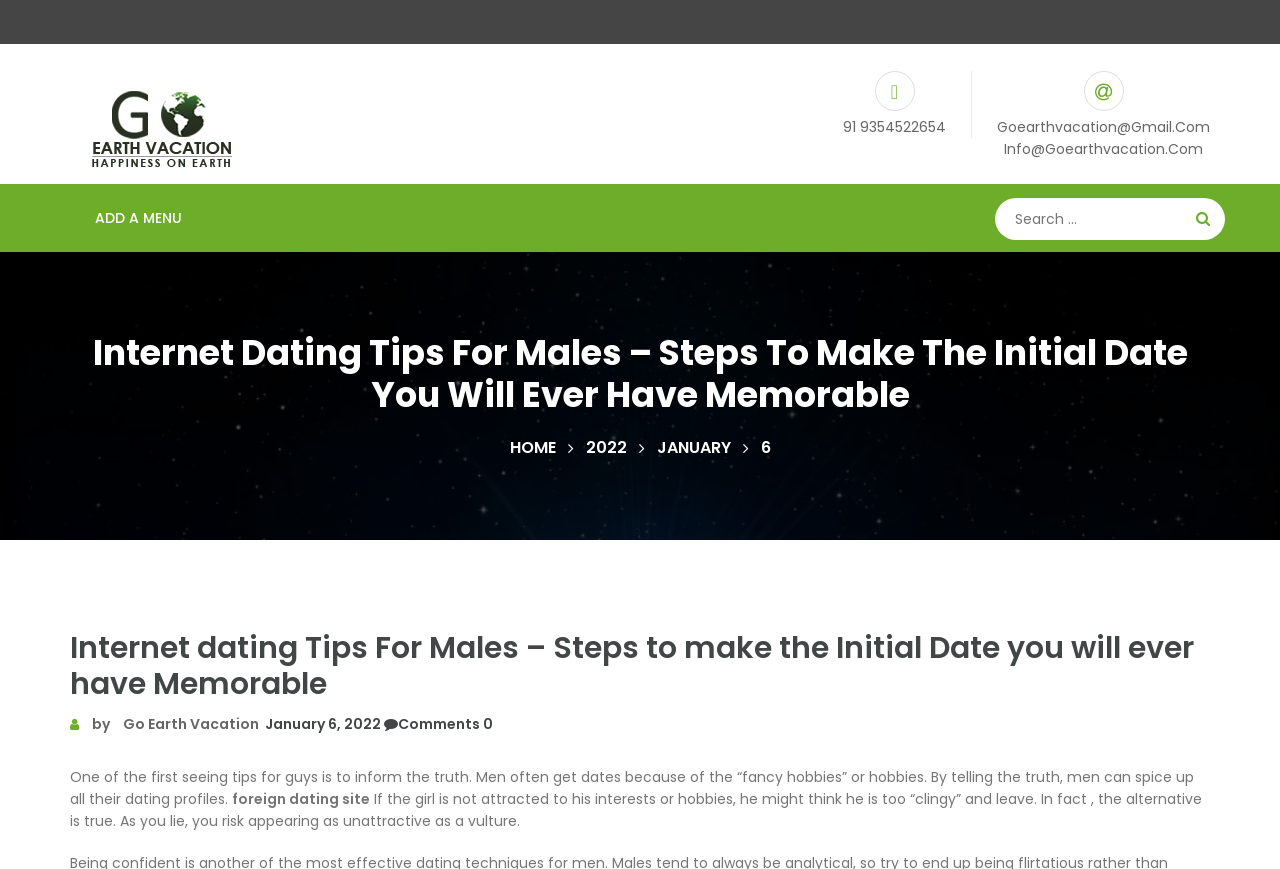Can you identify the bounding box coordinates of the clickable region needed to carry out this instruction: 'Click on the 'ADD A MENU' link'? The coordinates should be four float numbers within the range of 0 to 1, stated as [left, top, right, bottom].

[0.055, 0.223, 0.162, 0.278]